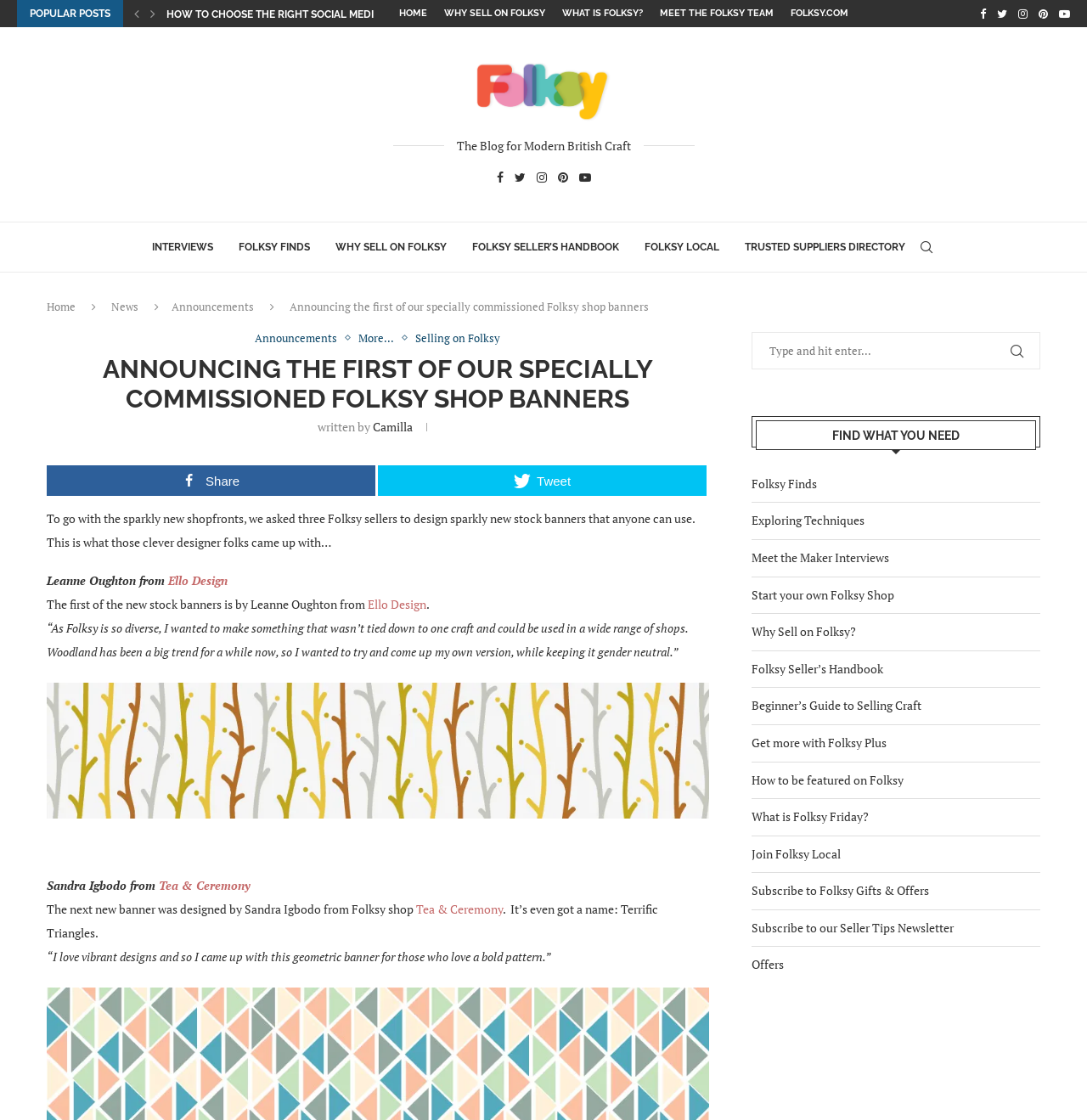Identify the bounding box coordinates necessary to click and complete the given instruction: "Visit the 'Ello Design' shop".

[0.155, 0.511, 0.209, 0.526]